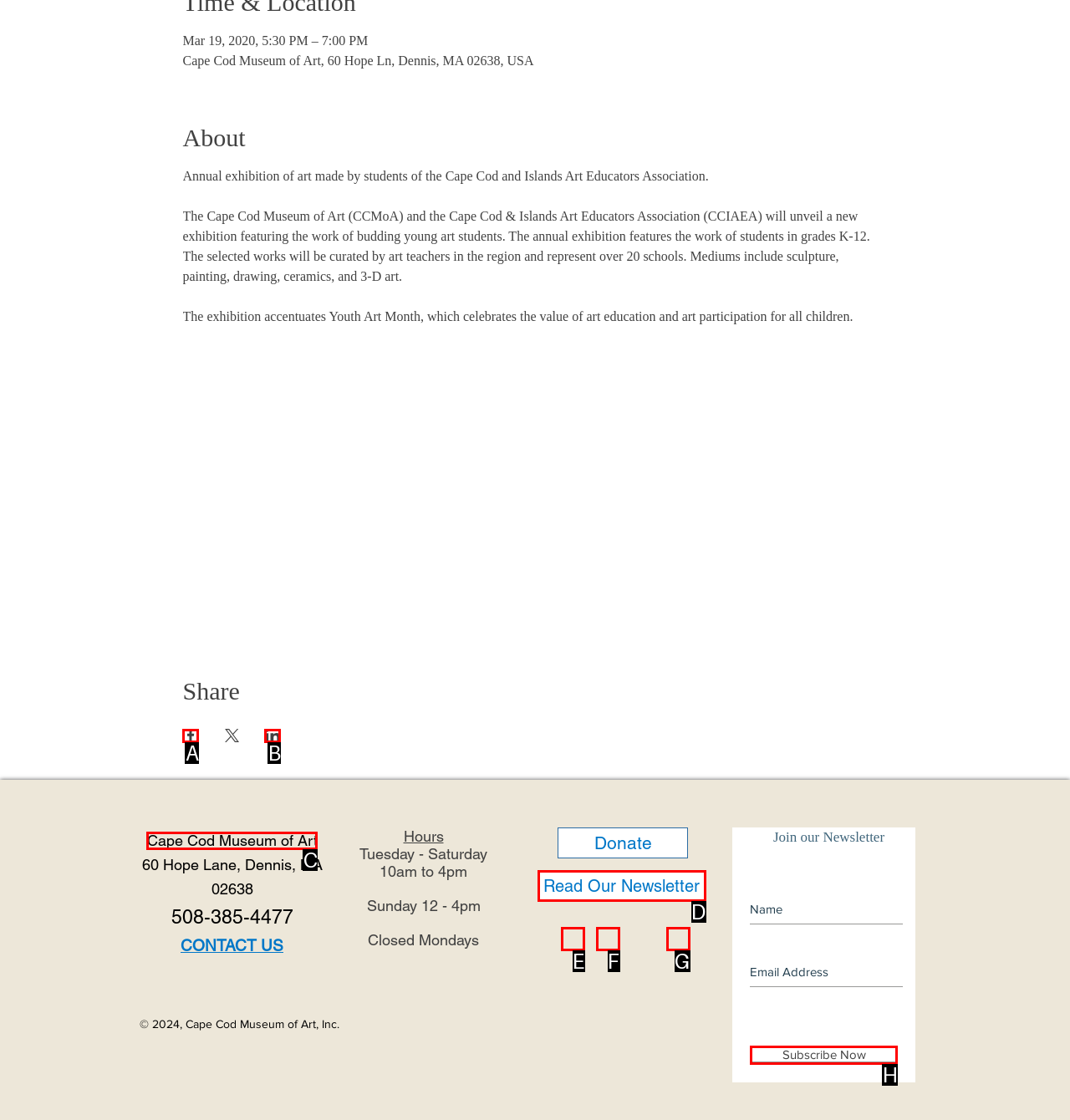Select the correct HTML element to complete the following task: Subscribe to the newsletter
Provide the letter of the choice directly from the given options.

H